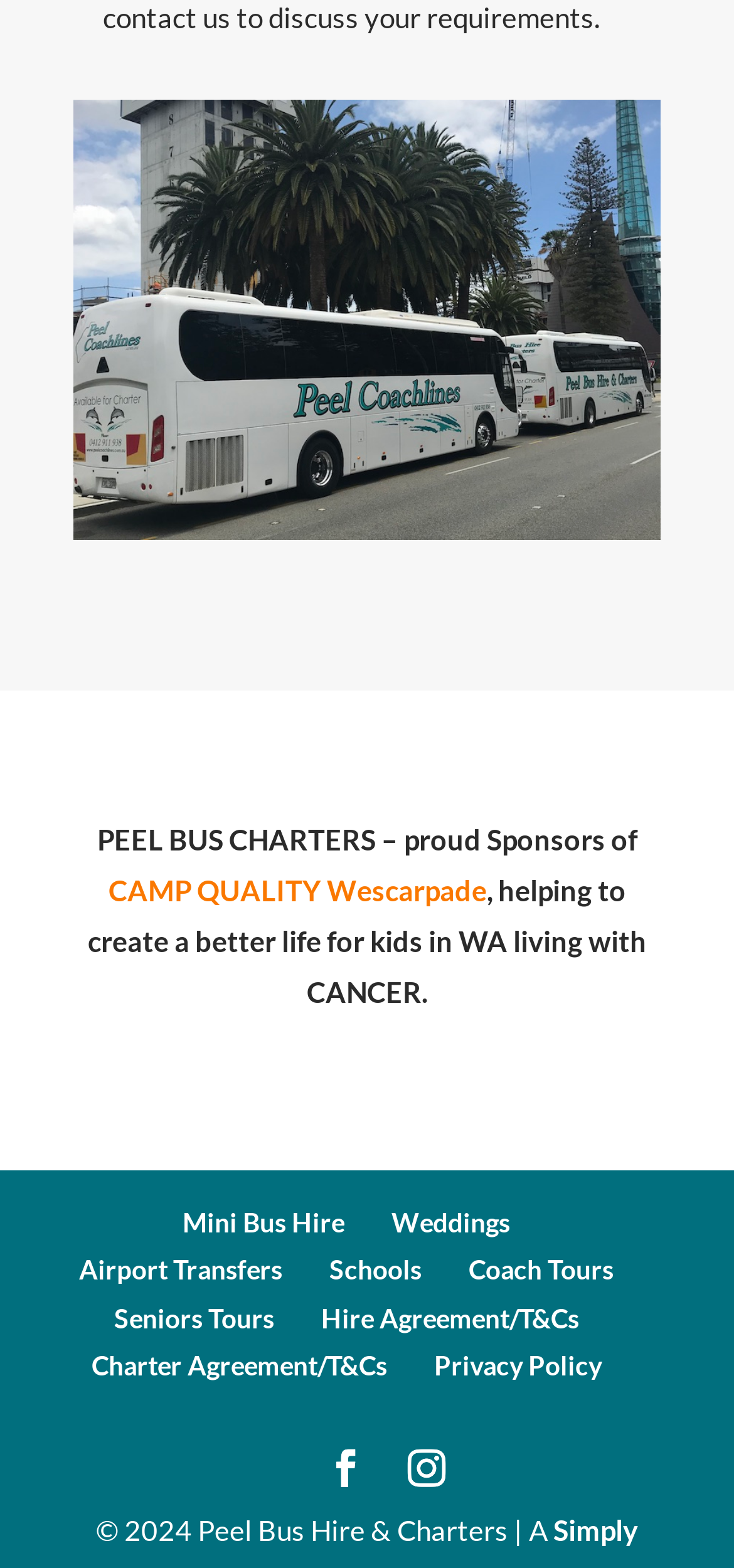Respond to the following question using a concise word or phrase: 
What is the copyright year of the website?

2024